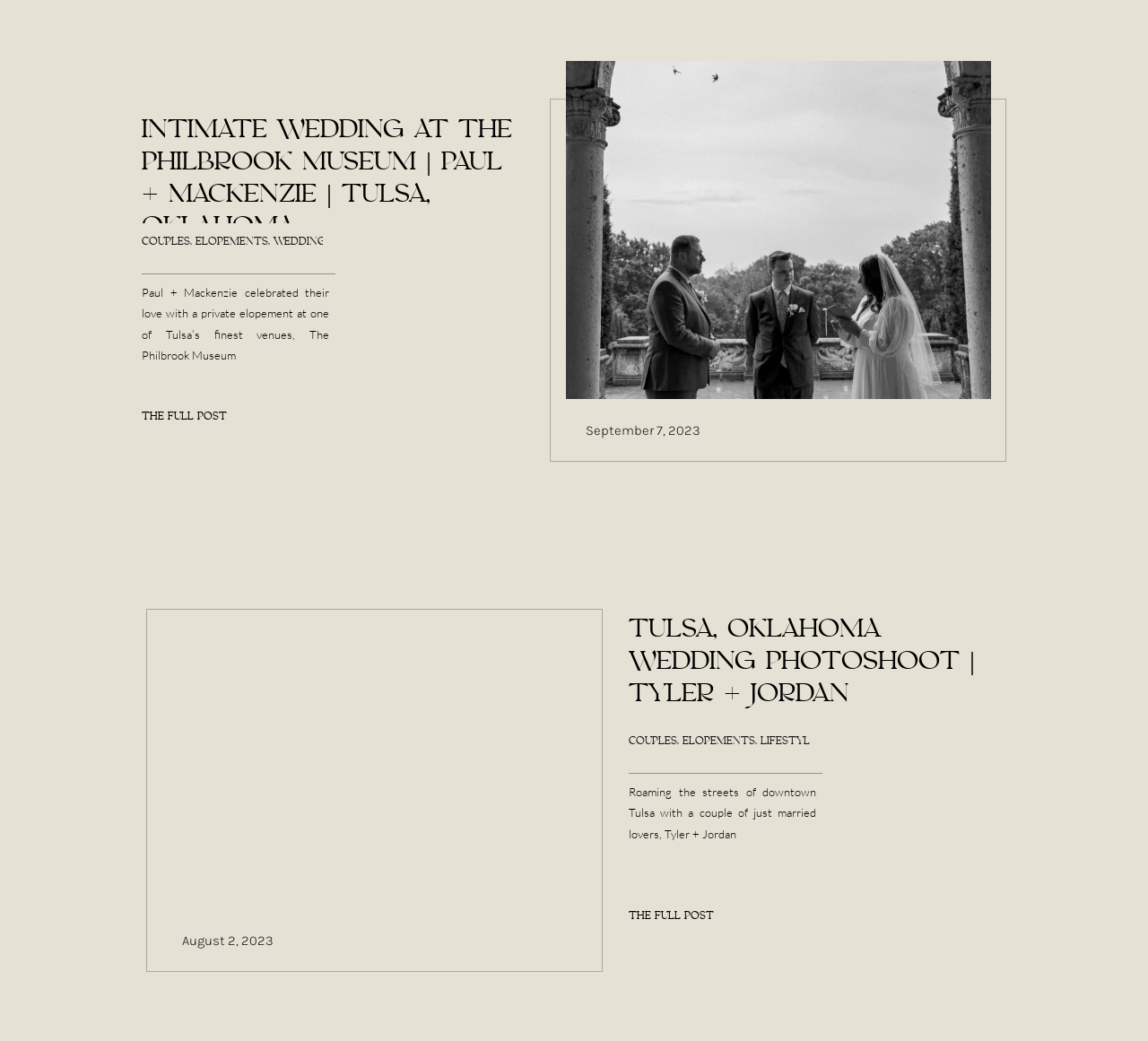Determine the bounding box coordinates for the UI element with the following description: "weddings". The coordinates should be four float numbers between 0 and 1, represented as [left, top, right, bottom].

[0.823, 0.705, 0.874, 0.719]